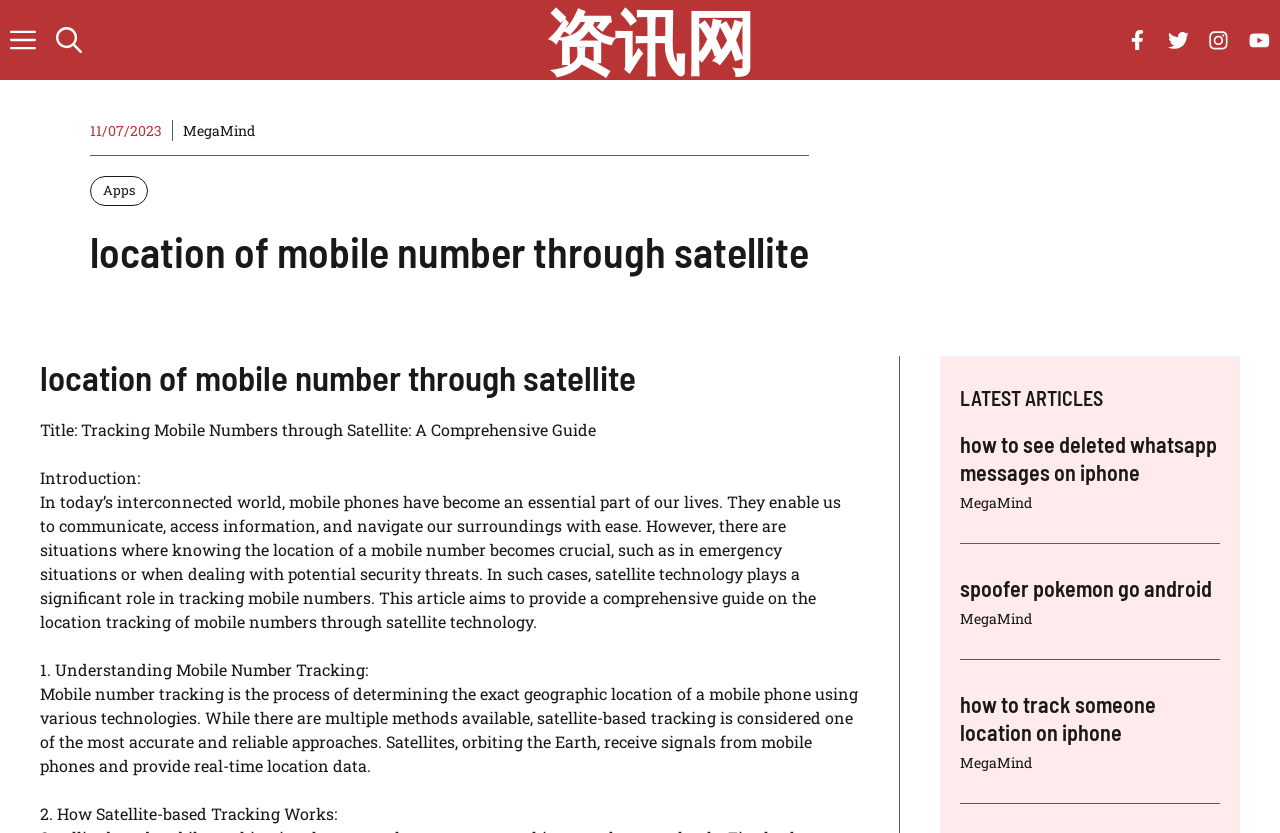Can you specify the bounding box coordinates of the area that needs to be clicked to fulfill the following instruction: "Read article about tracking mobile numbers through satellite"?

[0.031, 0.503, 0.466, 0.528]